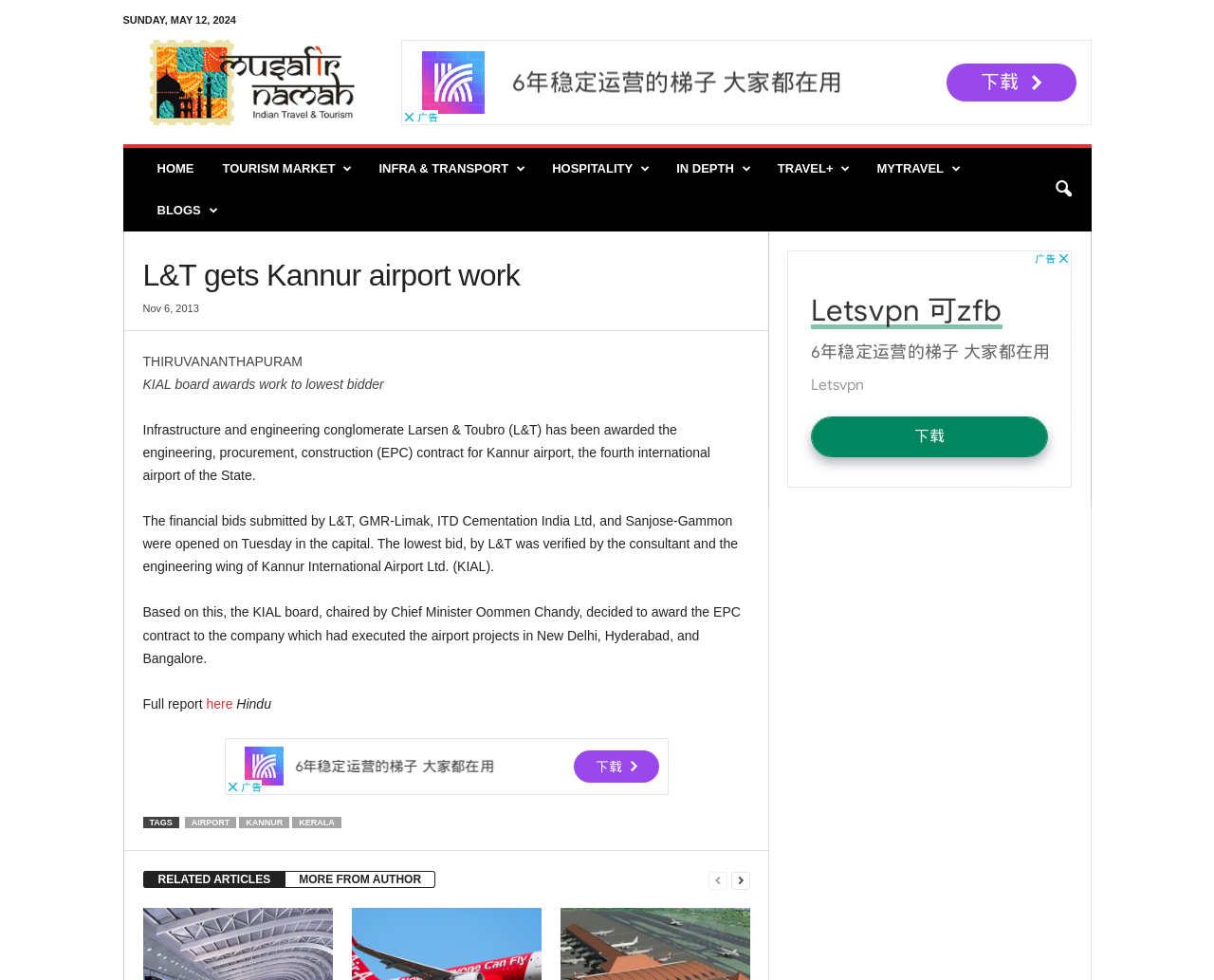Give a one-word or short phrase answer to the question: 
What is the name of the company awarded the EPC contract?

Larsen & Toubro (L&T)